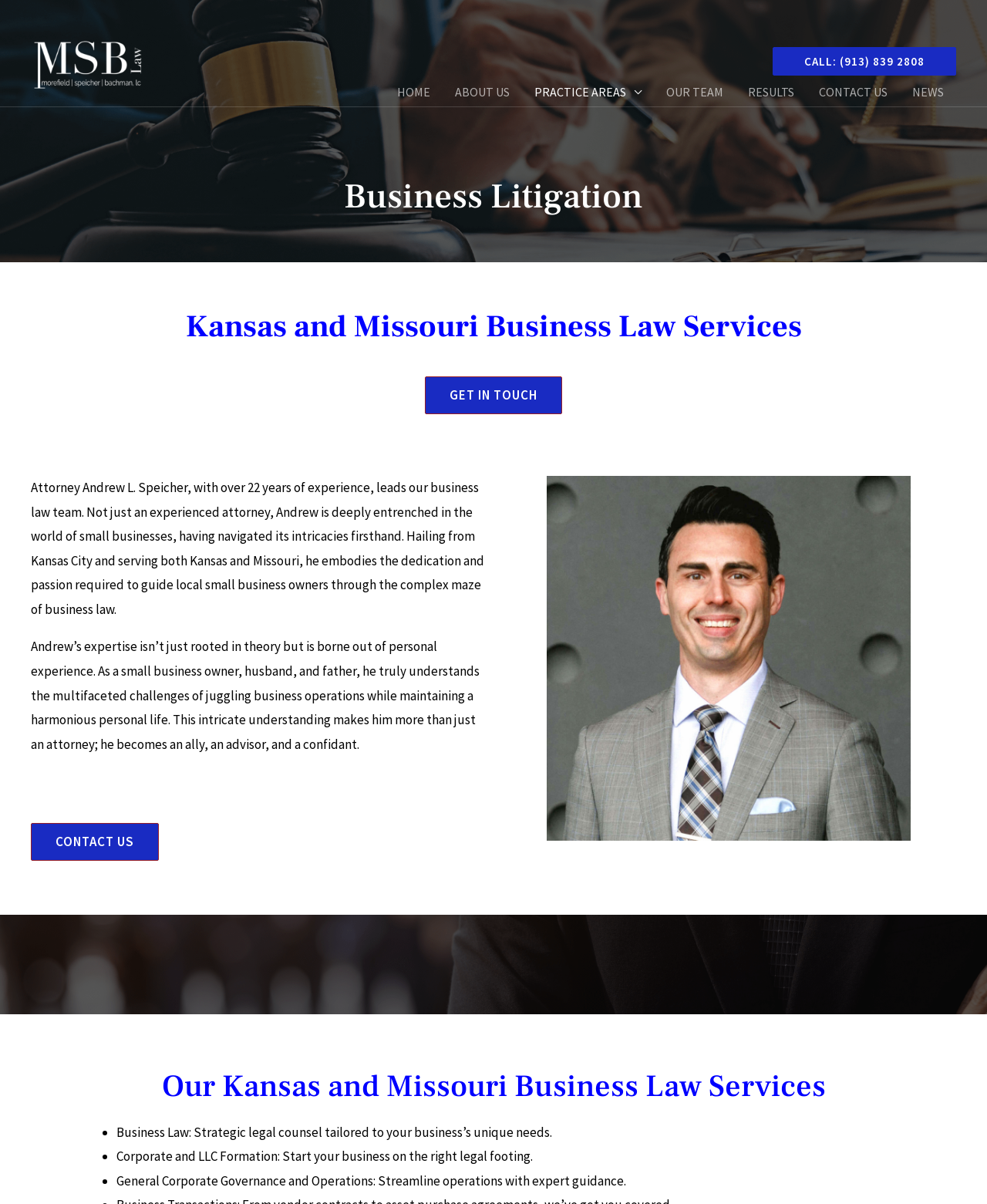Find the bounding box coordinates for the HTML element described as: "contact us". The coordinates should consist of four float values between 0 and 1, i.e., [left, top, right, bottom].

[0.031, 0.683, 0.161, 0.715]